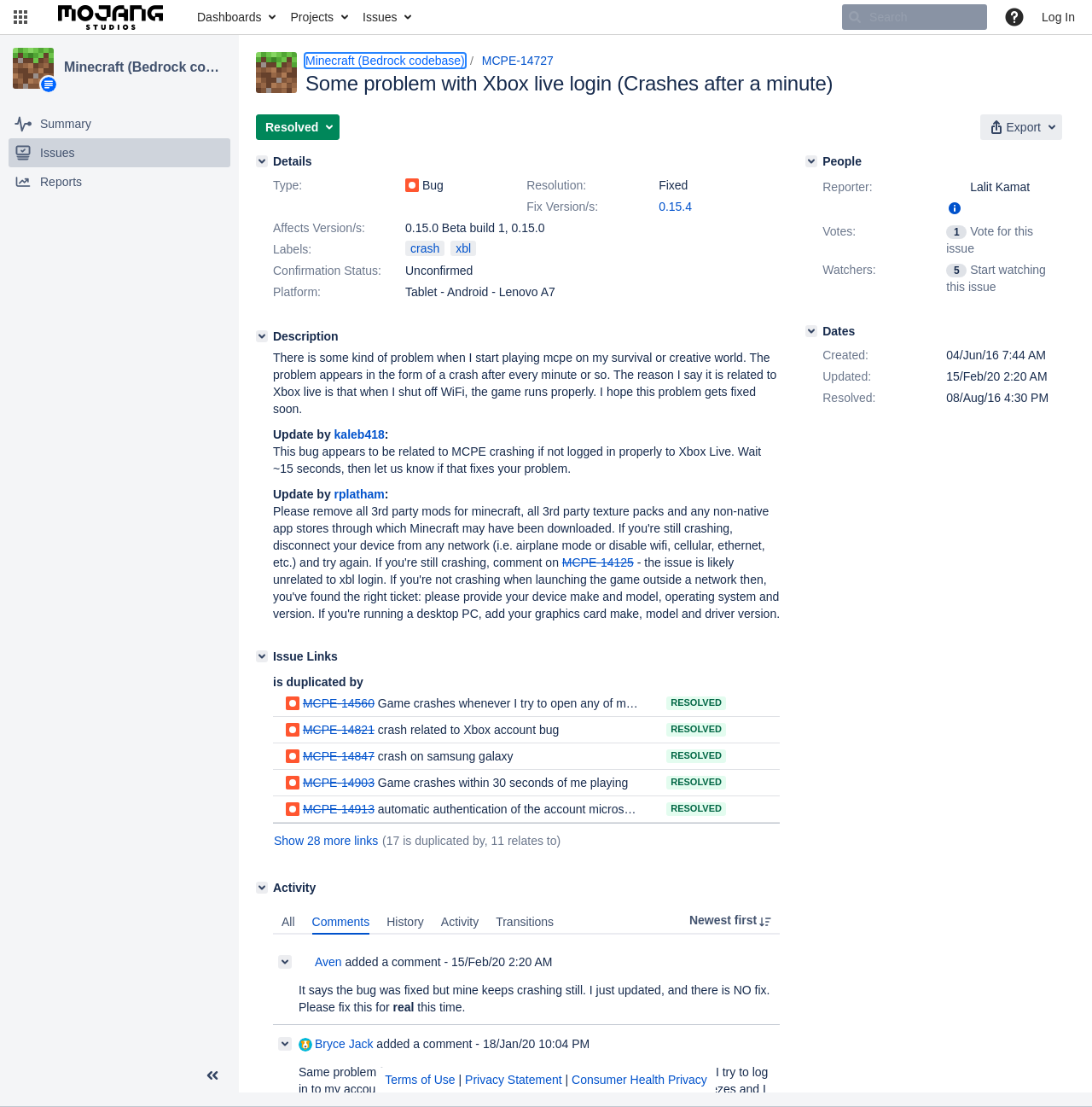Identify the bounding box coordinates of the region I need to click to complete this instruction: "View project details".

[0.234, 0.047, 0.272, 0.084]